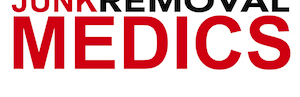What is the business service provided?
Ensure your answer is thorough and detailed.

The logo is associated with a business that specializes in providing junk removal services, catering to clients in areas like Long Island and New York City, as indicated by the prominent display of 'JUNK REMOVAL MEDICS'.